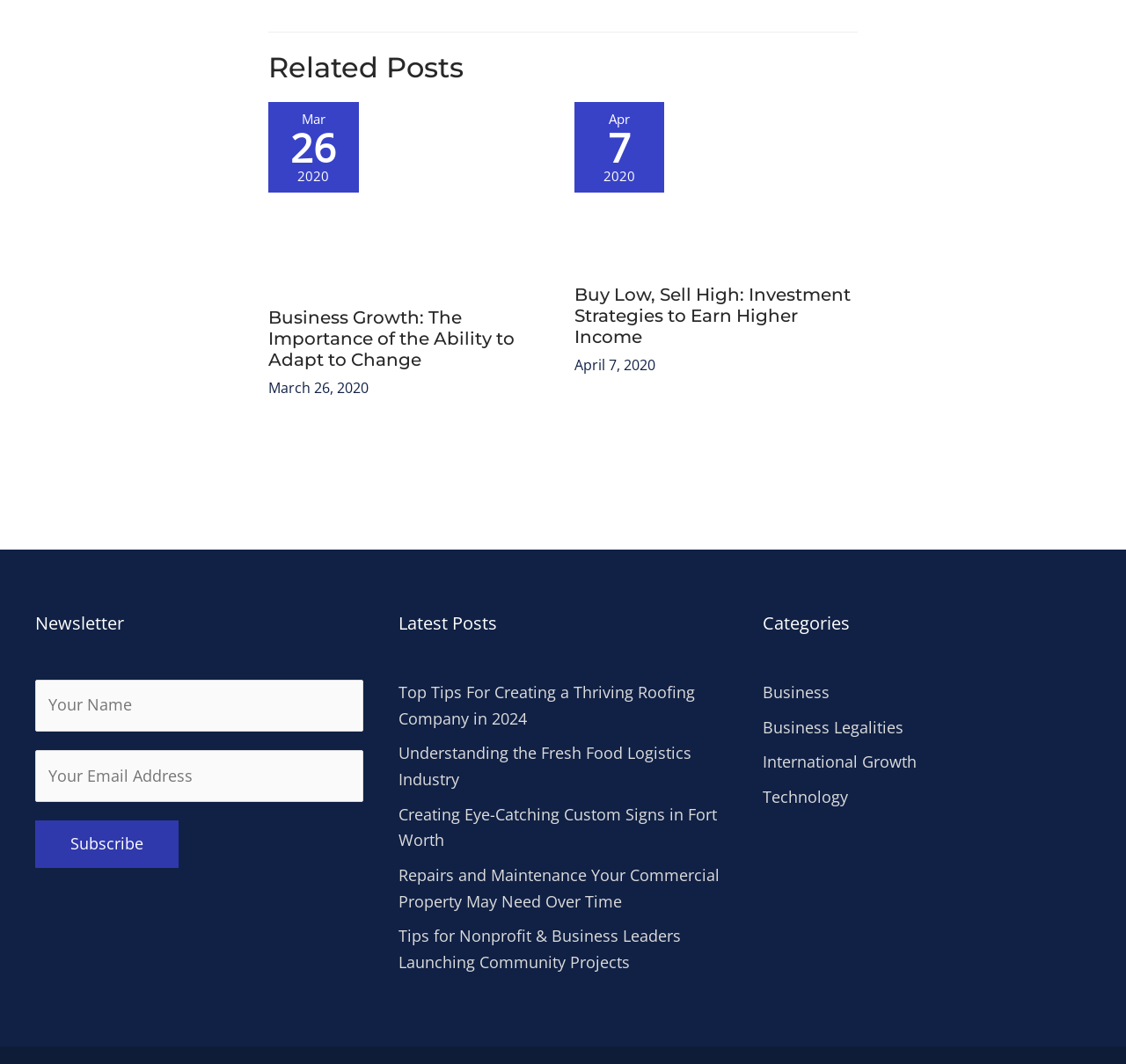How many links are there in the 'Latest Posts' section?
By examining the image, provide a one-word or phrase answer.

5